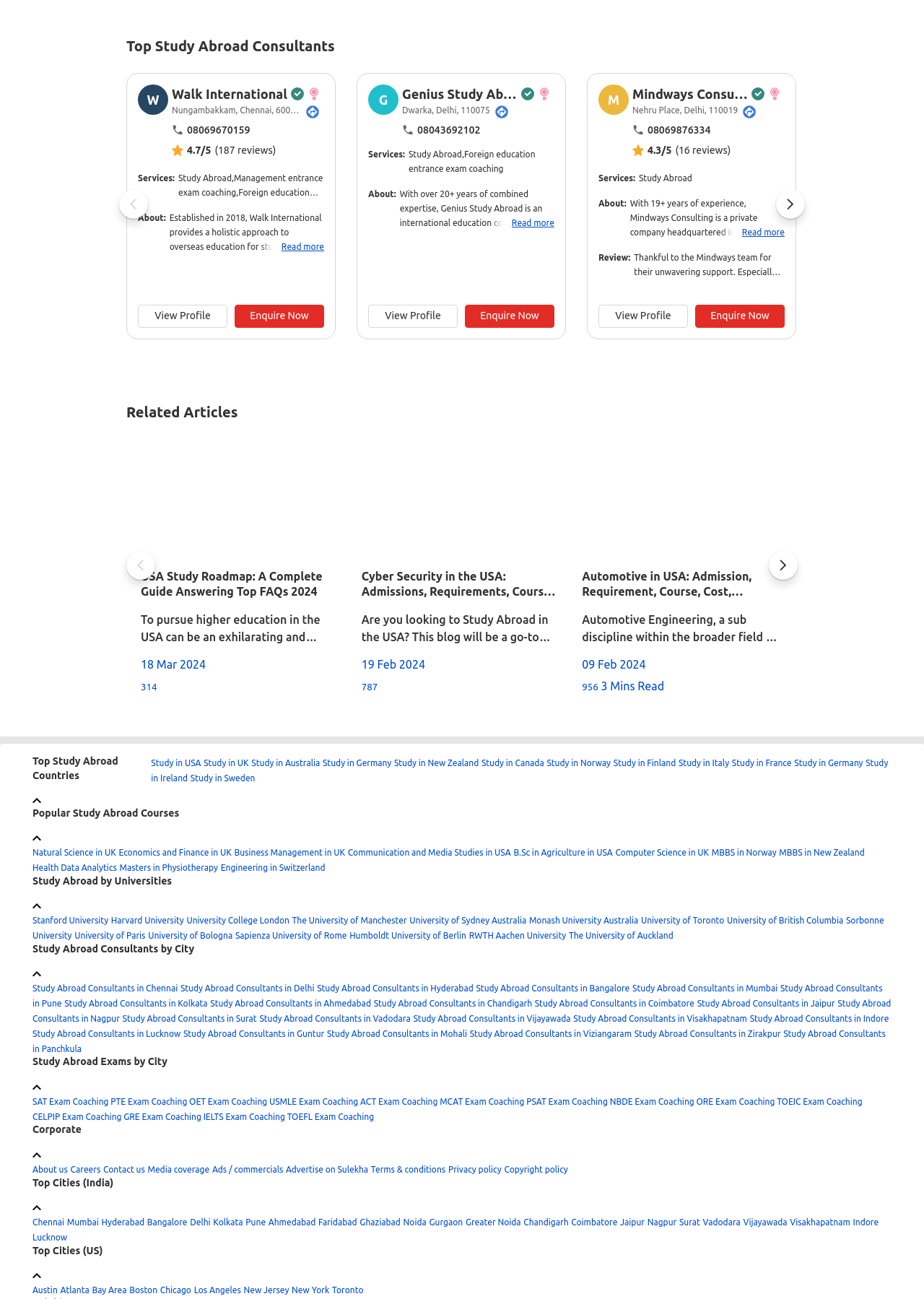Given the content of the image, can you provide a detailed answer to the question?
What is the rating of Walk International?

I found the rating of Walk International by looking for the text '4.7/5' which is located near the 'Walk International' heading and is accompanied by the text '(187 reviews)'.